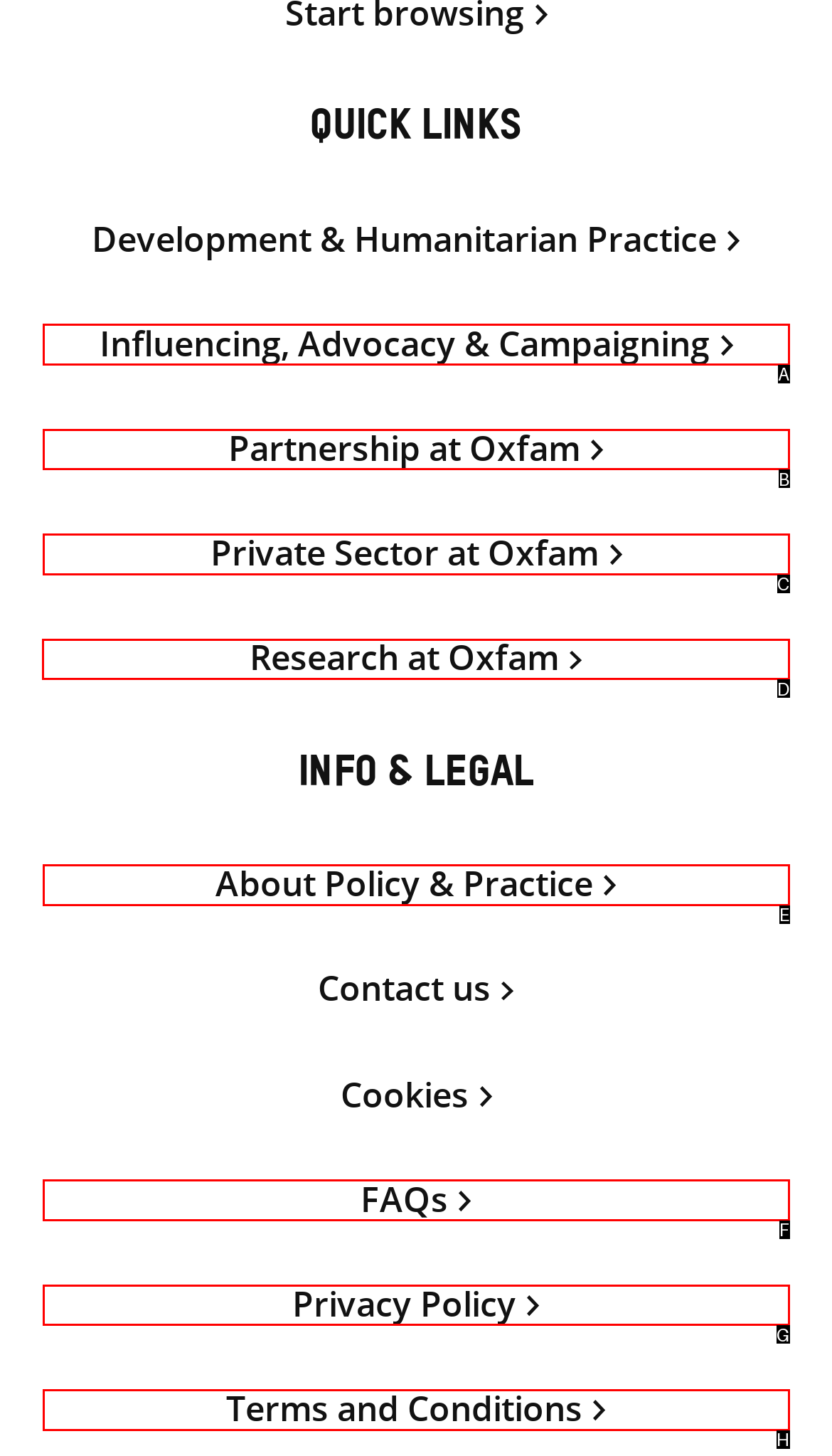For the instruction: Read about Research at Oxfam, determine the appropriate UI element to click from the given options. Respond with the letter corresponding to the correct choice.

D